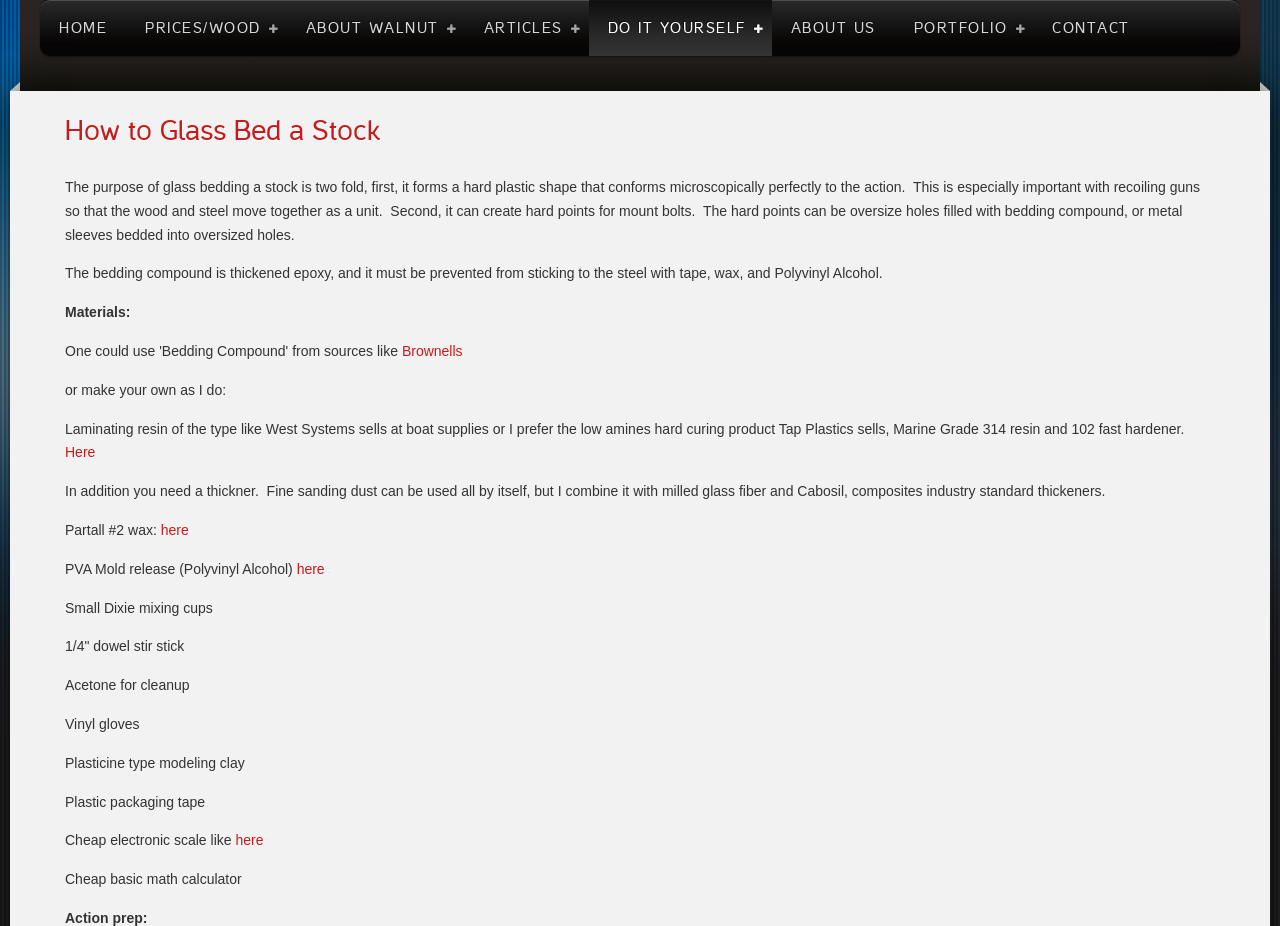Provide the bounding box coordinates of the HTML element described by the text: "Do It Yourself".

[0.46, 0.0, 0.603, 0.06]